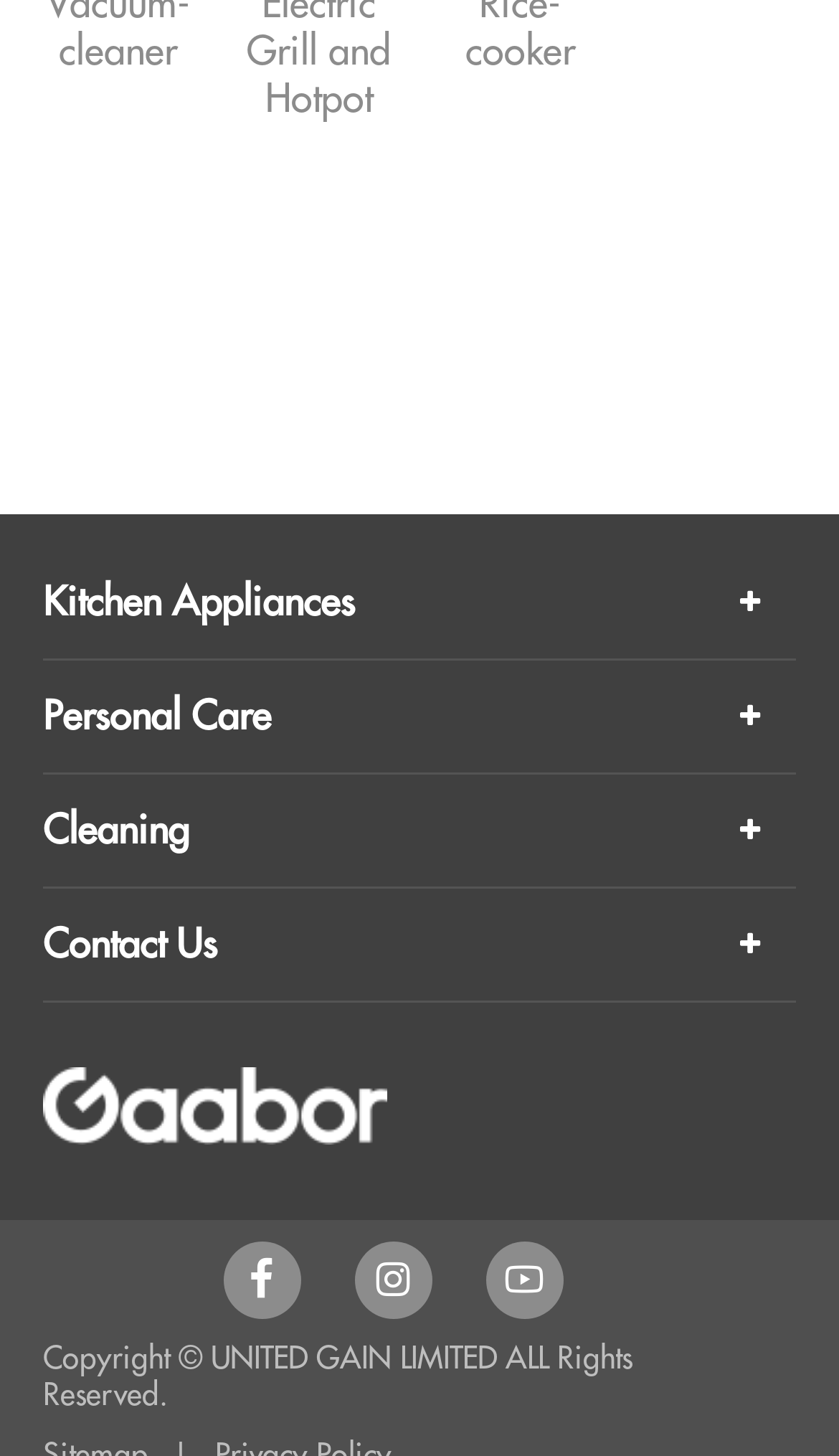Locate the bounding box coordinates of the clickable area needed to fulfill the instruction: "View news related to China".

None